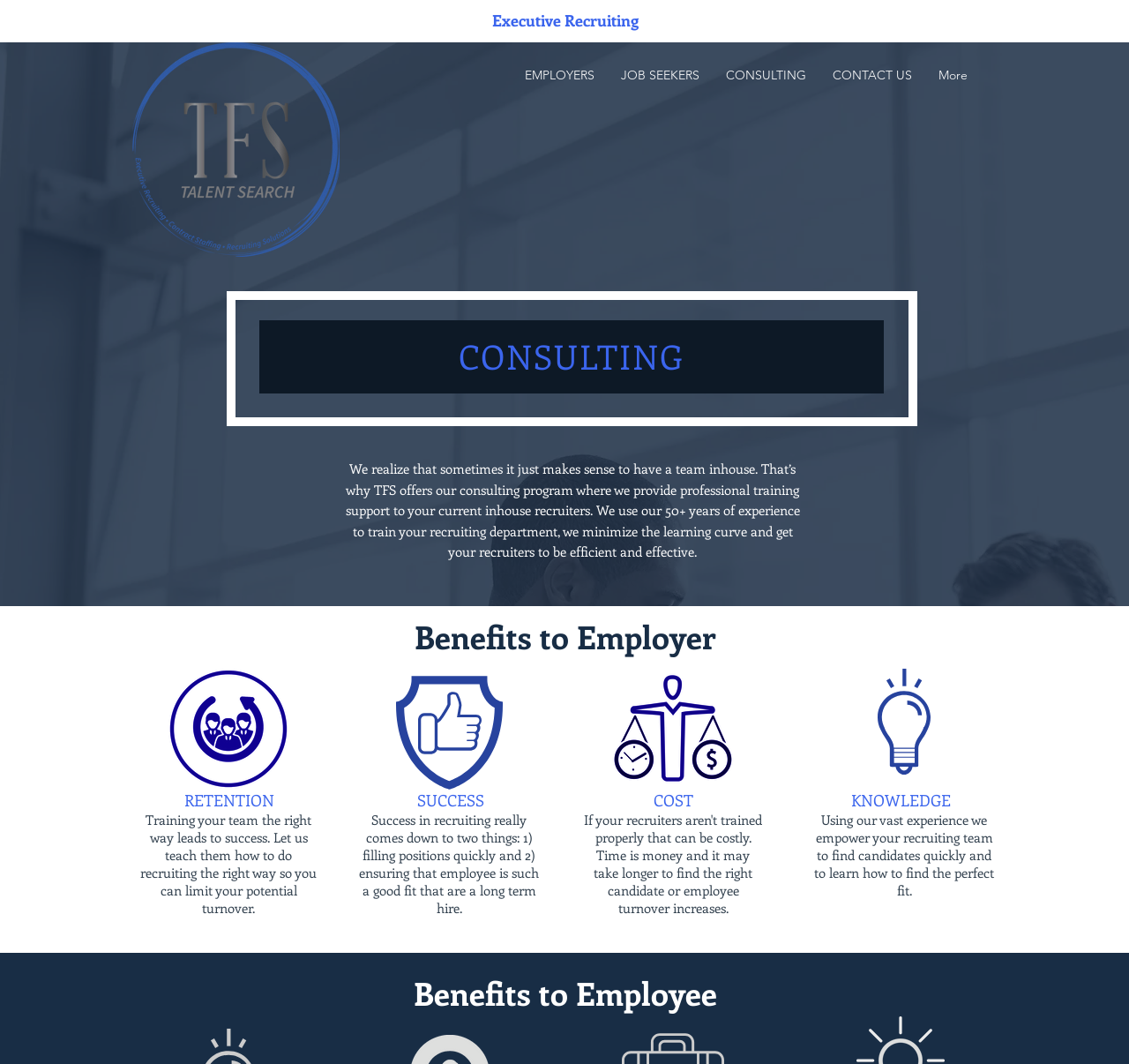What is the benefit of training recruiters?
Please provide a detailed and comprehensive answer to the question.

According to the webpage, training recruiters the right way leads to success, which in turn leads to retention, as mentioned in the StaticText element 'Training your team the right way leads to success. Let us teach them how to do recruiting the right way so you can limit your potential turnover.'